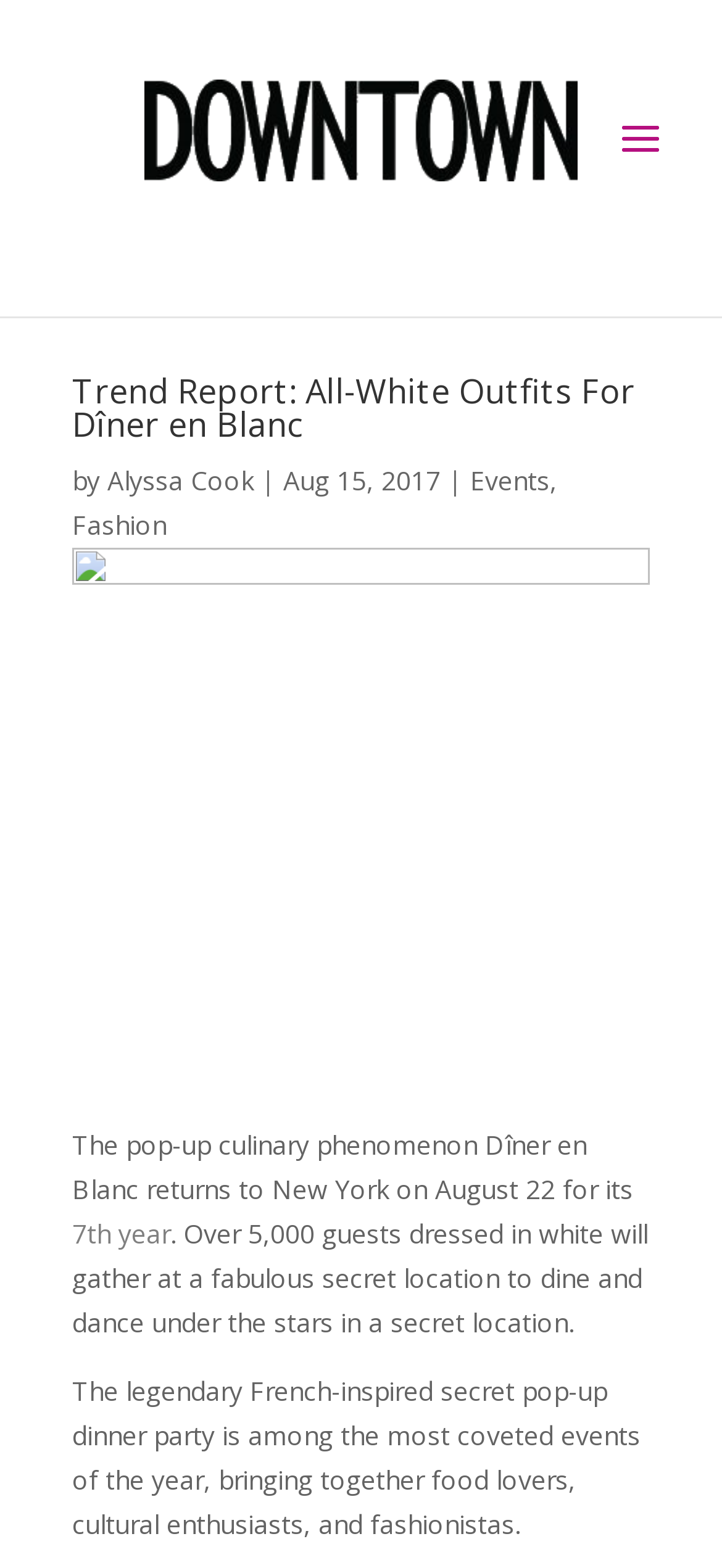Identify the bounding box of the UI element described as follows: "7th year". Provide the coordinates as four float numbers in the range of 0 to 1 [left, top, right, bottom].

[0.1, 0.775, 0.236, 0.798]